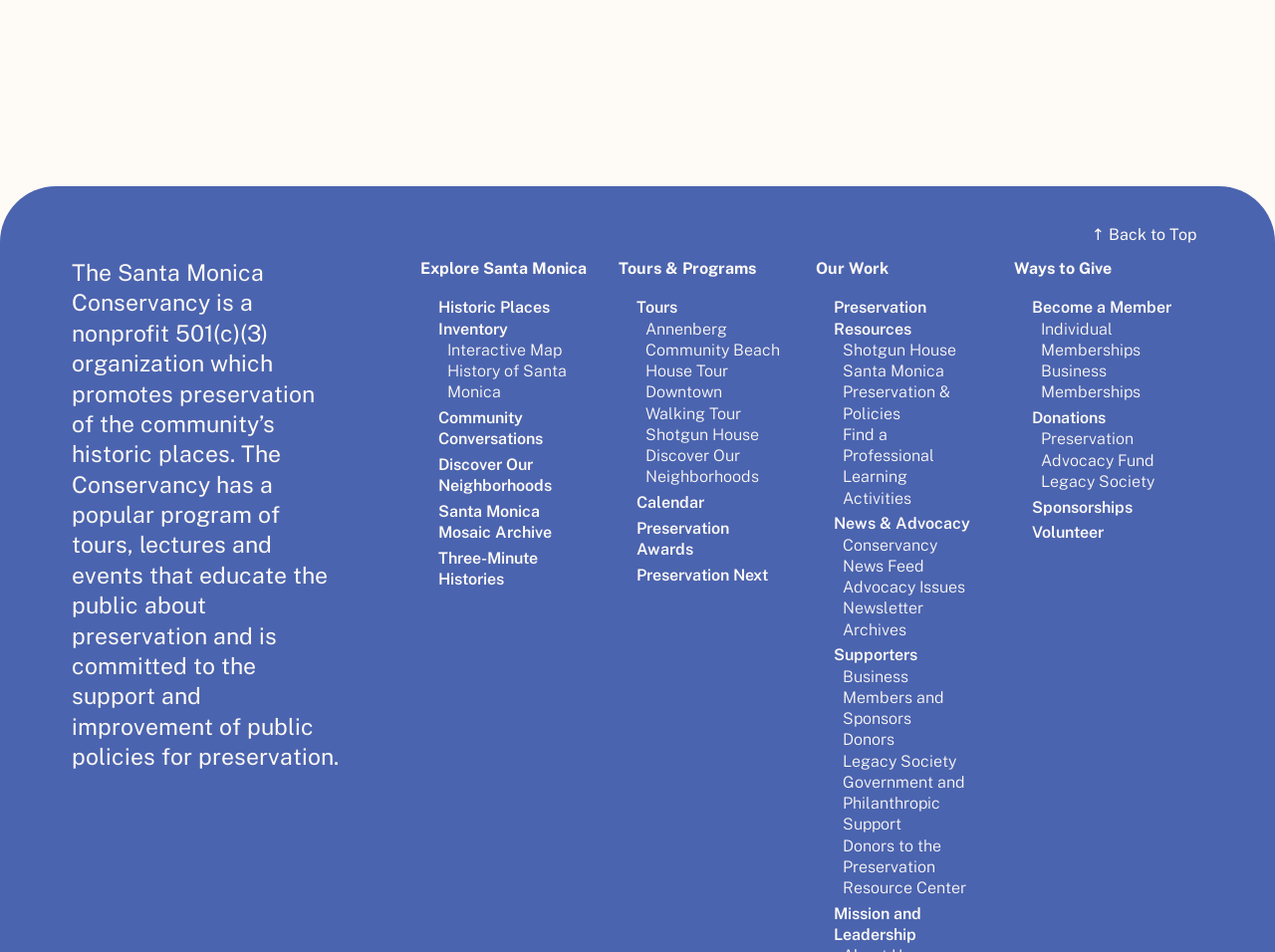Locate the bounding box coordinates of the area you need to click to fulfill this instruction: 'Learn about preservation resources'. The coordinates must be in the form of four float numbers ranging from 0 to 1: [left, top, right, bottom].

[0.654, 0.313, 0.727, 0.355]